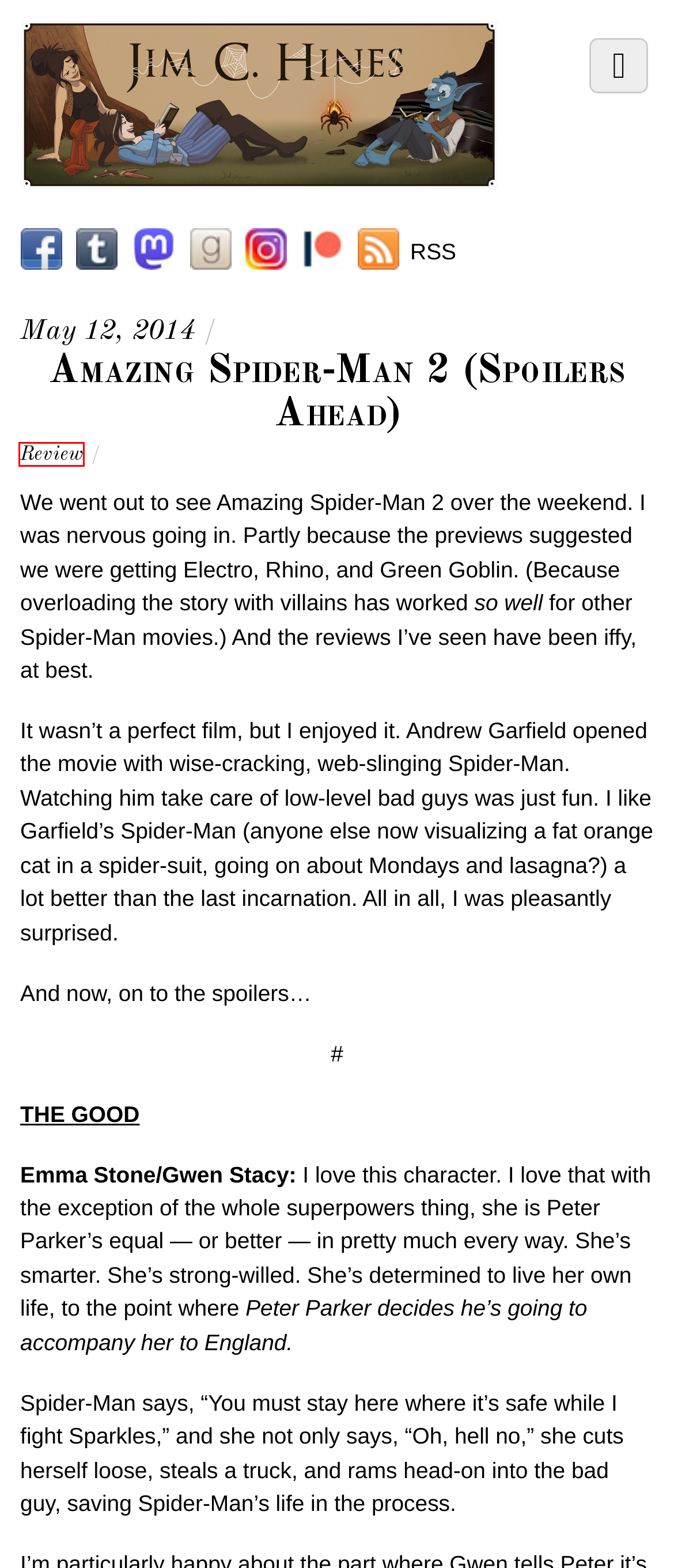Observe the webpage screenshot and focus on the red bounding box surrounding a UI element. Choose the most appropriate webpage description that corresponds to the new webpage after clicking the element in the bounding box. Here are the candidates:
A. Ancillary Justice, by Ann Leckie | Jim C. Hines
B. PC013: Spell of the Sparrow - PodCastle
C. Jim C. Hines
D. Cool Stuff Friday | Jim C. Hines
E. PC017: Goblin Lullaby - PodCastle
F. PodCastle 315: Stranger vs. the Malevolent Malignancy - PodCastle
G. Jim C. Hines, SF/F Author
H. Review | Jim C. Hines

H